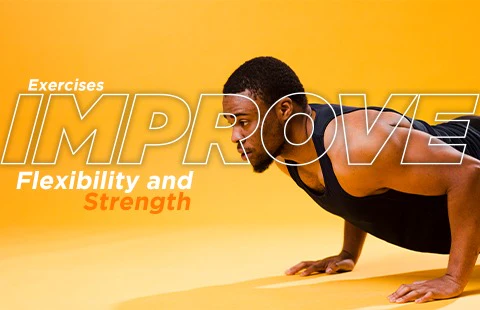Describe all the elements visible in the image meticulously.

The image showcases a person performing an exercise to enhance both flexibility and strength. Set against a vibrant orange background, the individual is captured in a focused push-up position, emphasizing determination and physical effort. Overlaying the image is the bold text "Exercises IMPROVE Flexibility and Strength," highlighting the central theme of integrating strength training with flexibility-enhancing movements. This visual representation aligns with discussions on fitness challenges and effective routines, aimed at helping enthusiasts maintain their strength without sacrificing flexibility. The image serves as an inspiring reminder of the benefits of a balanced fitness regimen.